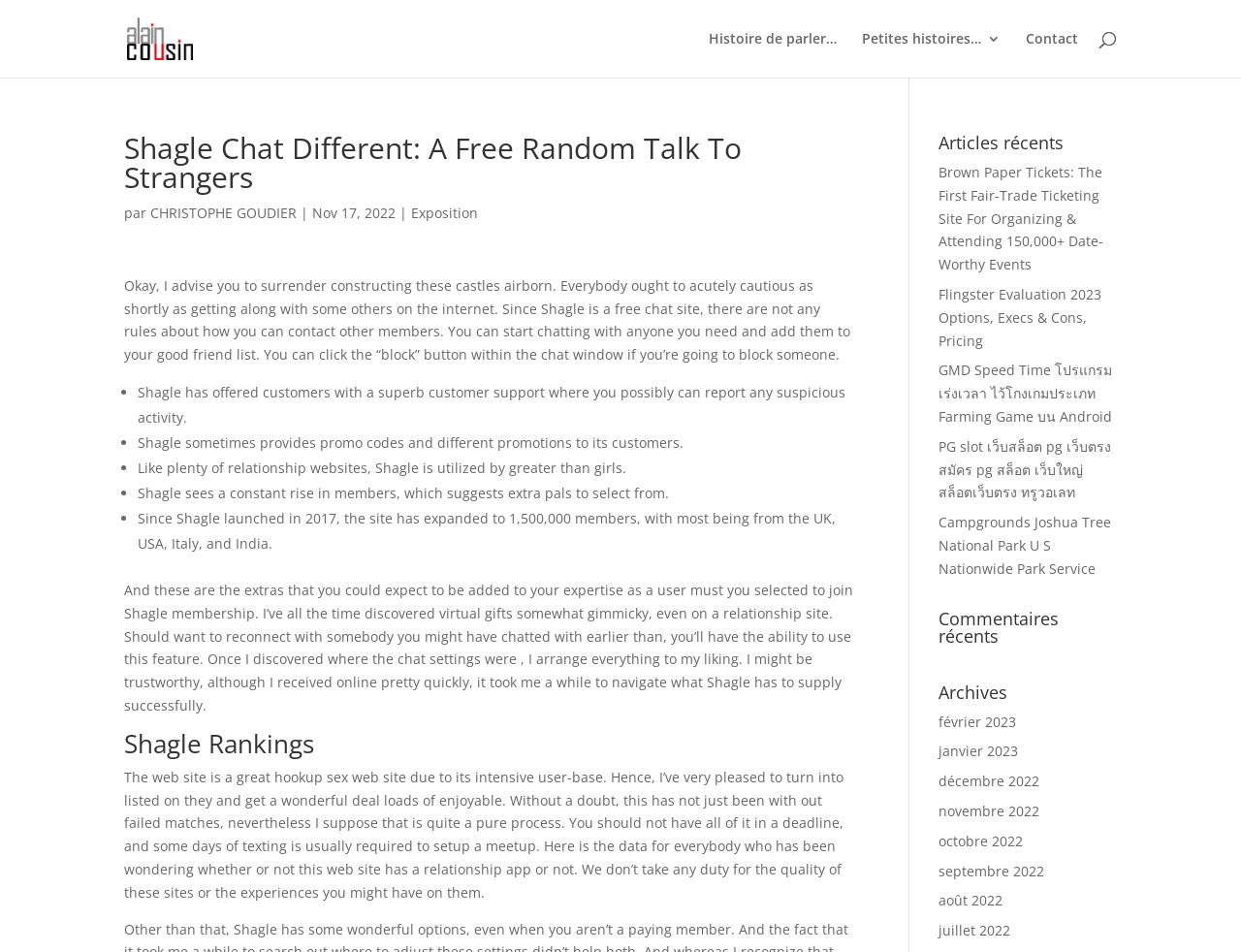Please determine the primary heading and provide its text.

Shagle Chat Different: A Free Random Talk To Strangers